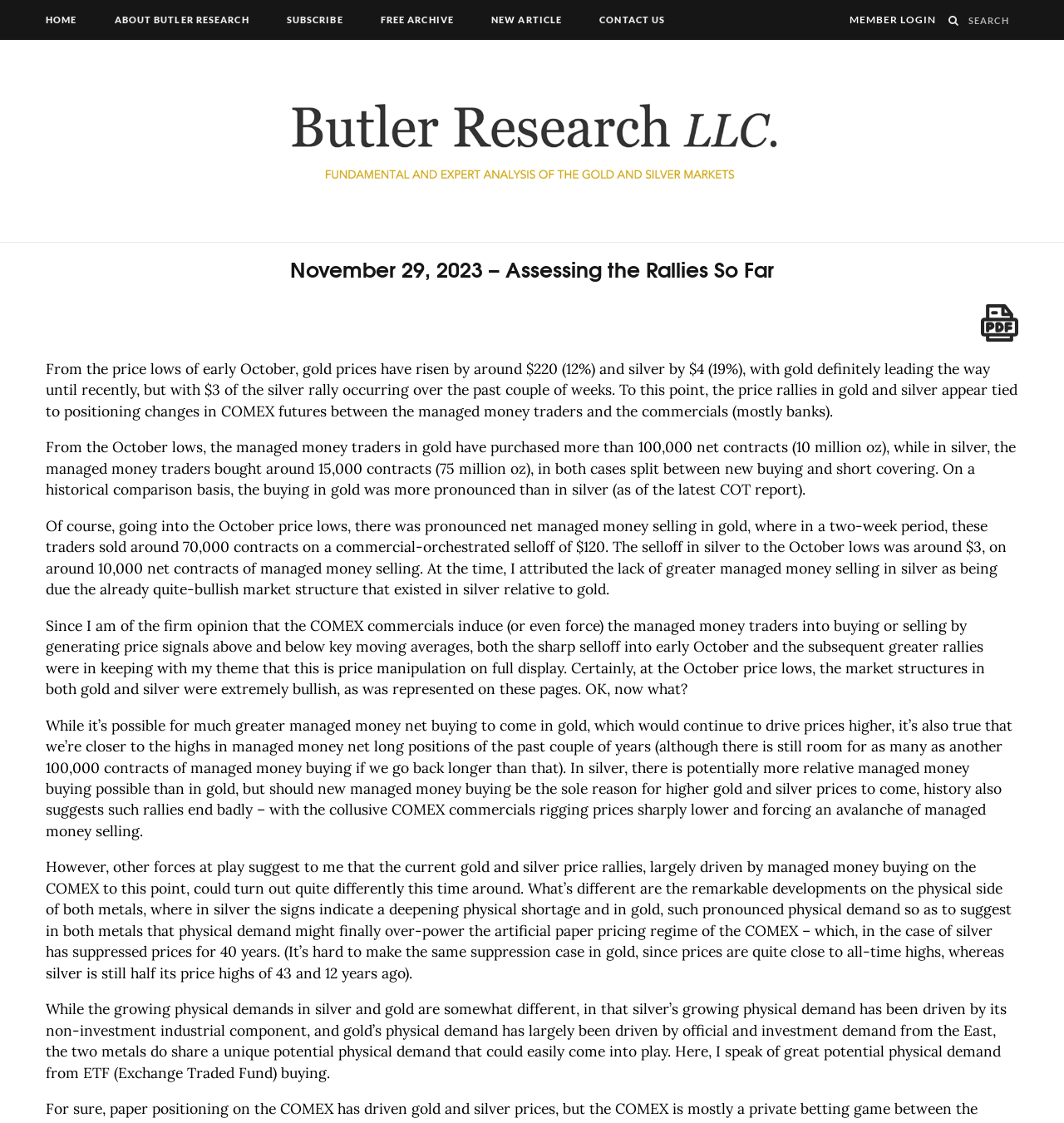Explain the webpage's layout and main content in detail.

The webpage is a research article from Butler Research, dated November 29, 2023, titled "Assessing the Rallies So Far". At the top, there is a navigation menu with six links: "HOME", "ABOUT BUTLER RESEARCH", "SUBSCRIBE", "FREE ARCHIVE", "NEW ARTICLE", and "CONTACT US". To the right of the navigation menu, there is a "MEMBER LOGIN" link and a search box. Below the navigation menu, there is a logo of Butler Research, which is an image.

The main content of the article is divided into several paragraphs of text, which discuss the recent price rallies of gold and silver, and analyze the market structures and positioning changes in COMEX futures. The article also explores the potential for further price increases driven by physical demand and ETF buying.

On the top-right corner of the page, there is a button with a magnifying glass icon and a "Generate PDF" link with an accompanying image. The article has a total of six paragraphs of text, which are arranged in a single column and take up most of the page.